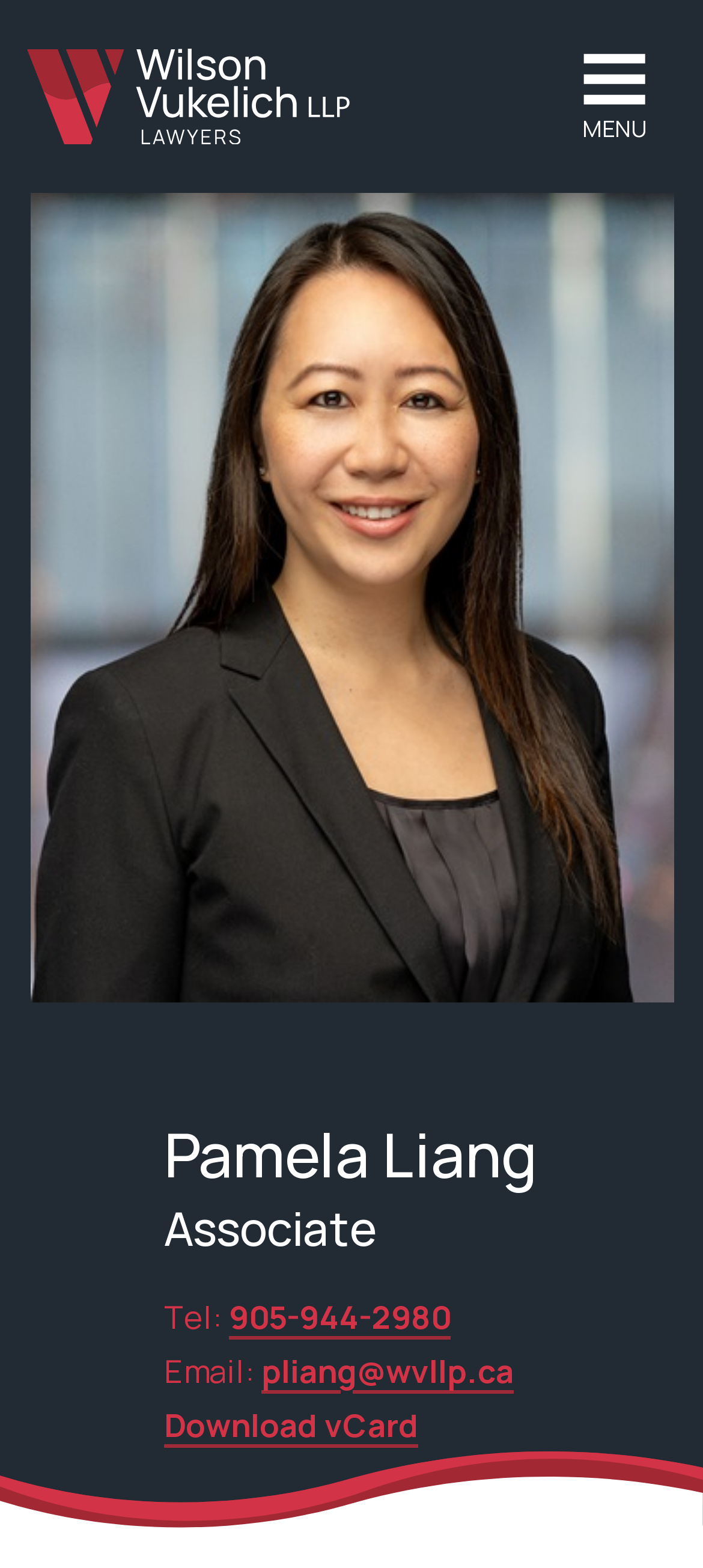Give the bounding box coordinates for the element described as: "MENU".

[0.788, 0.023, 0.962, 0.1]